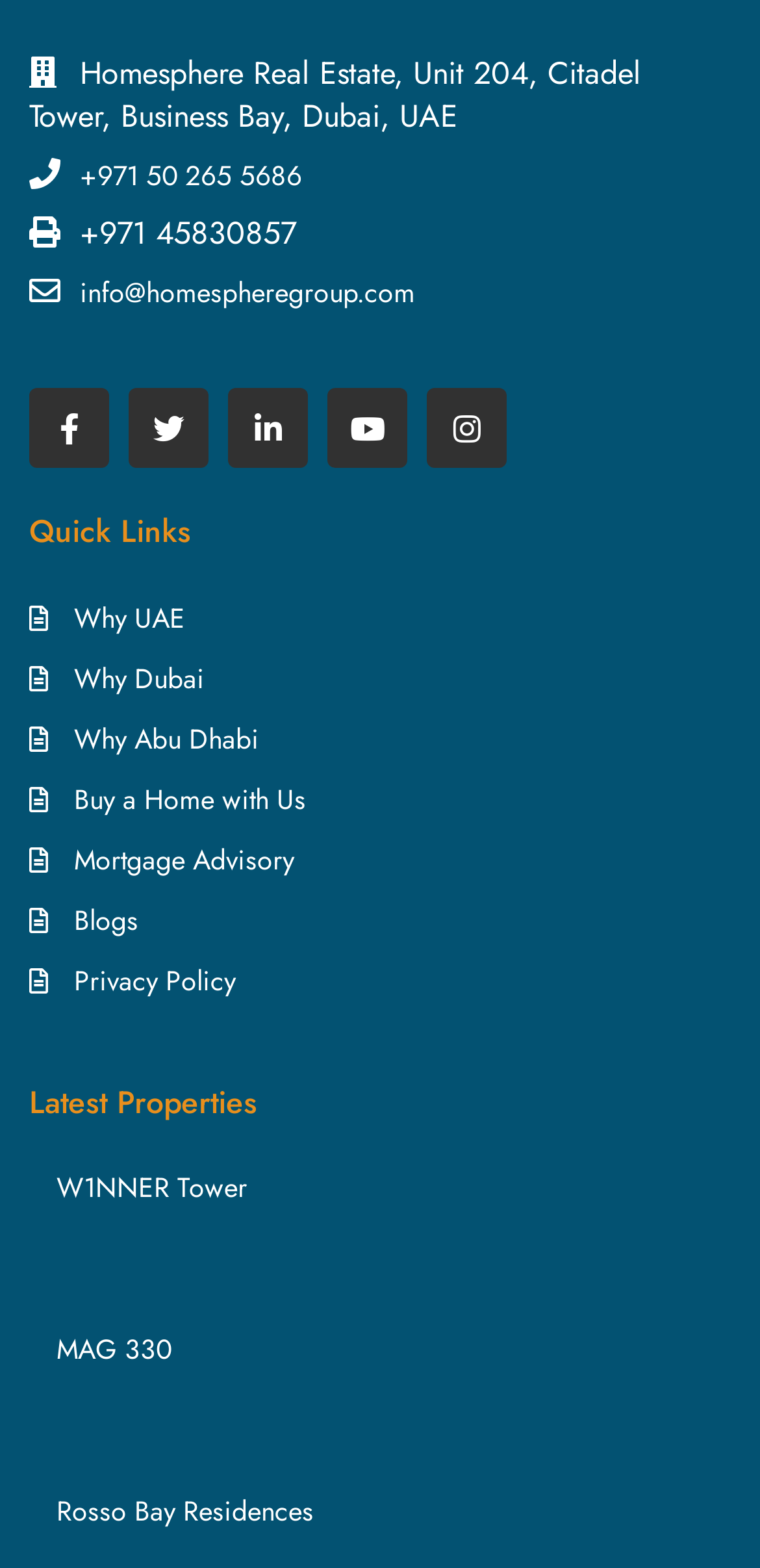Find the UI element described as: "+971 50 265 5686" and predict its bounding box coordinates. Ensure the coordinates are four float numbers between 0 and 1, [left, top, right, bottom].

[0.105, 0.099, 0.398, 0.124]